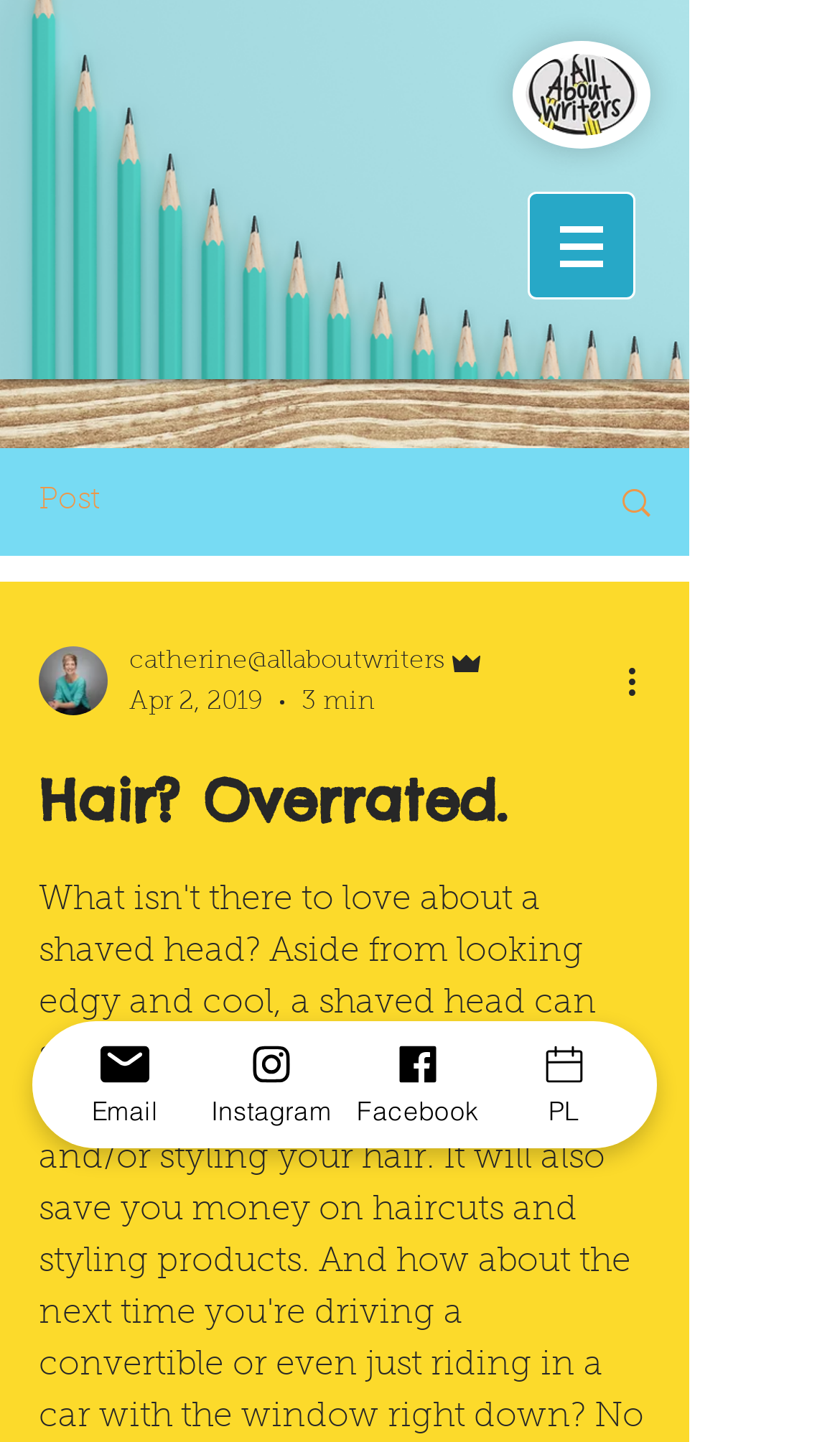Provide the bounding box coordinates in the format (top-left x, top-left y, bottom-right x, bottom-right y). All values are floating point numbers between 0 and 1. Determine the bounding box coordinate of the UI element described as: aria-label="More actions"

[0.738, 0.454, 0.8, 0.49]